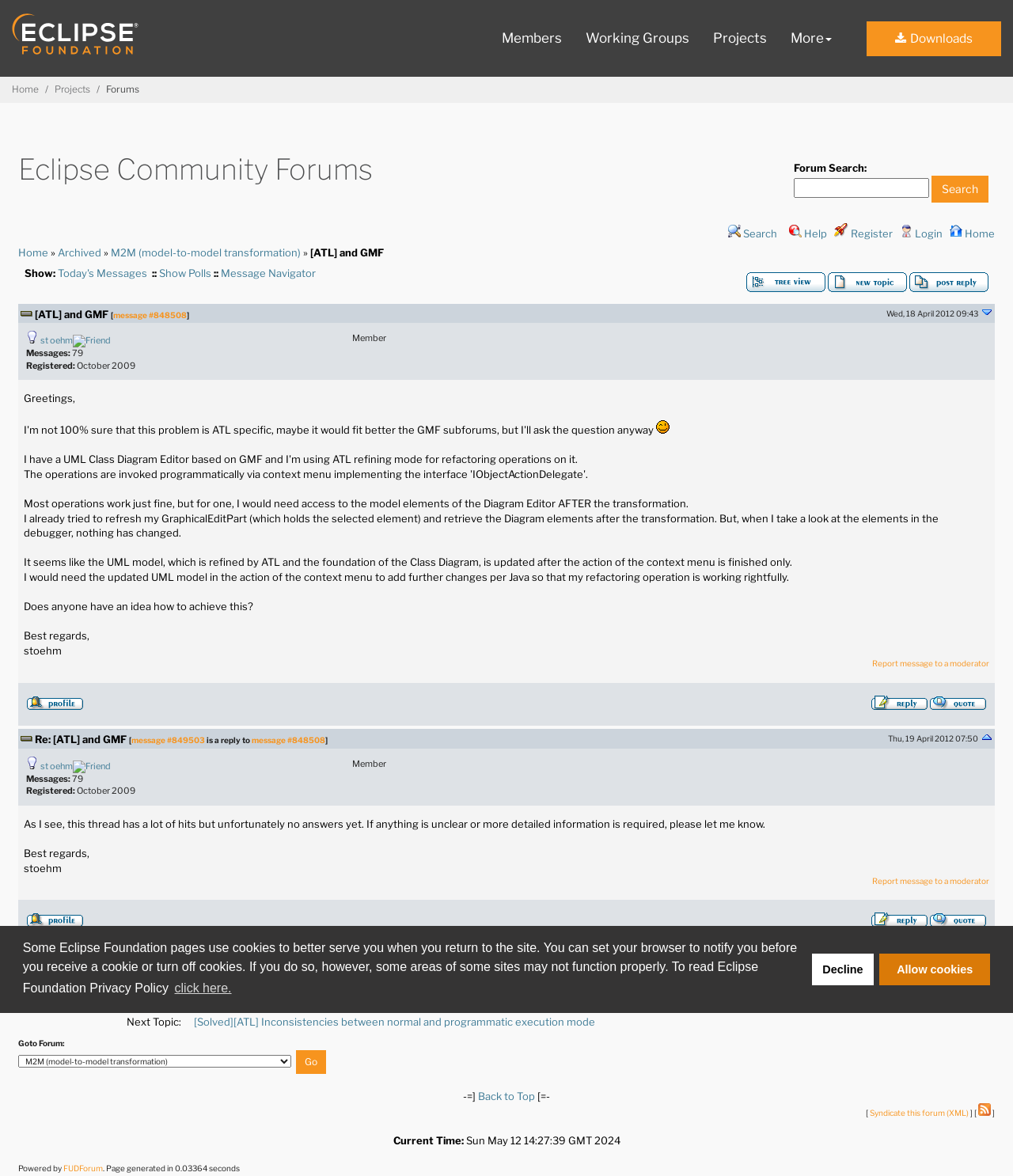Create a detailed narrative describing the layout and content of the webpage.

The webpage is the Eclipse Community Forums, specifically the M2M (model-to-model transformation) and GMF section. At the top, there is a logo and a navigation menu with links to "Downloads", "Members", "Working Groups", "Projects", and "More". Below the navigation menu, there is a breadcrumbs section showing the current location within the forum.

The main content area is divided into two sections. The left section contains a search bar and a list of links to various forum categories, including "Eclipse Community Forums", "Search", "Help", "Register", and "Login". The right section contains a table with a single row and multiple columns, displaying a forum post.

The forum post has a title "[ATL] and GMF" and is posted by "st oehm" on "Wed, 18 April 2012 09:43". The post contains a long message with a question about using ATL refining mode for refactoring operations on a UML Class Diagram Editor based on GMF. The post also includes a link to "Go to next message".

At the bottom of the page, there is a cookie consent dialog with buttons to "Learn more about cookies", "Deny cookies", and "Allow cookies".